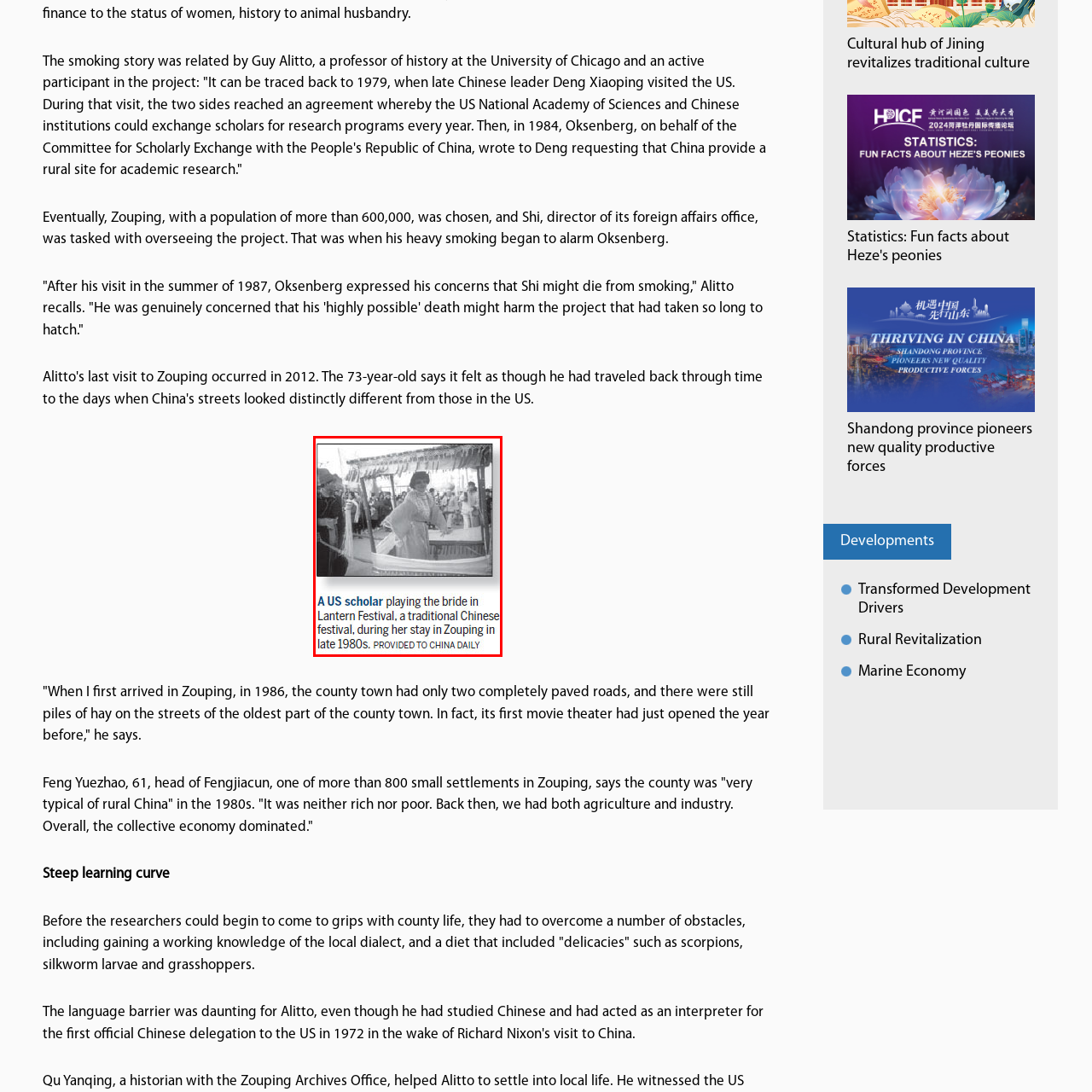Please review the portion of the image contained within the red boundary and provide a detailed answer to the subsequent question, referencing the image: What is the scholar dressed as?

The caption describes the scholar as 'dressed as a bride', suggesting that she is wearing a traditional Chinese wedding attire during the Lantern Festival.